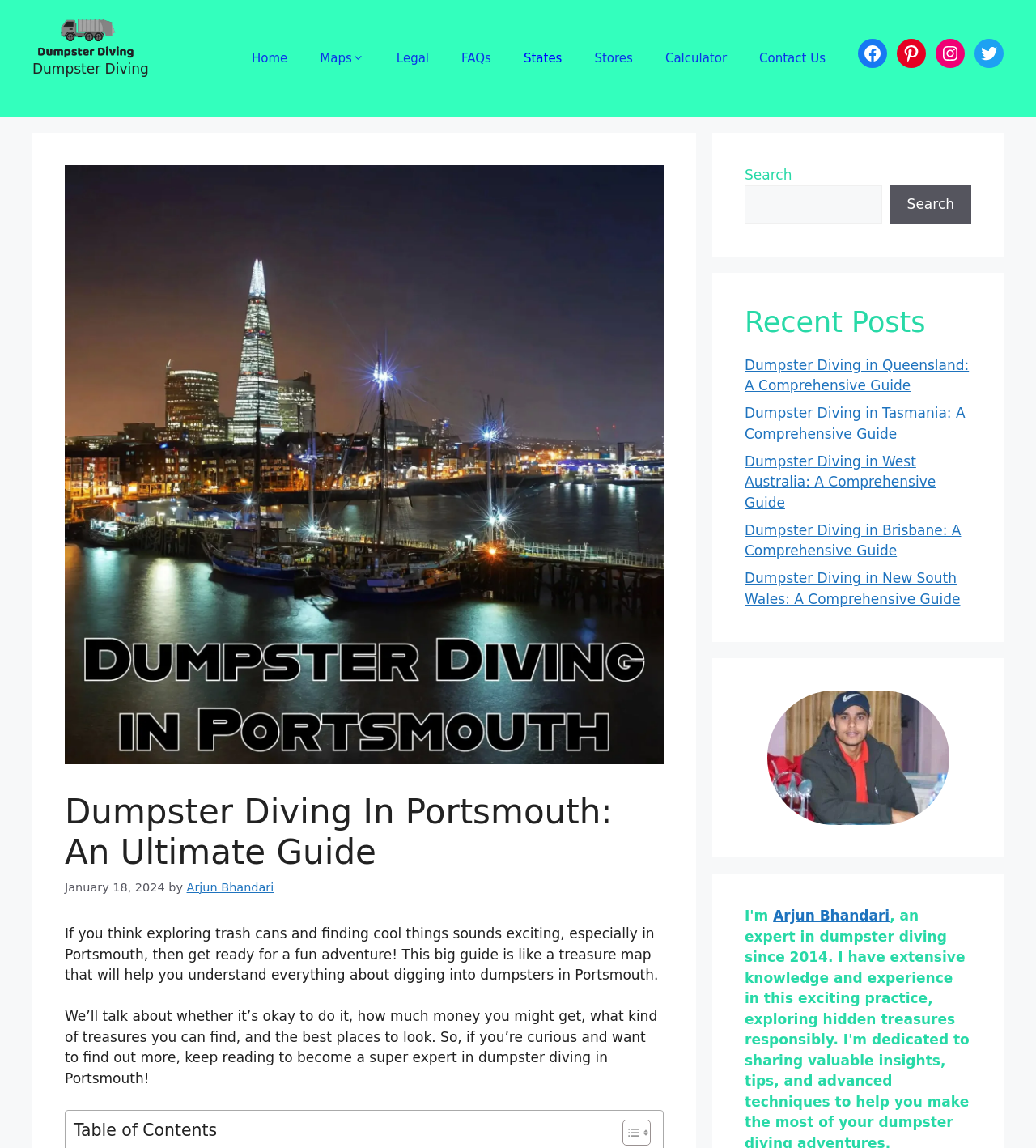What is the purpose of the 'Toggle Table of Content' button?
Provide a short answer using one word or a brief phrase based on the image.

To show or hide the table of contents